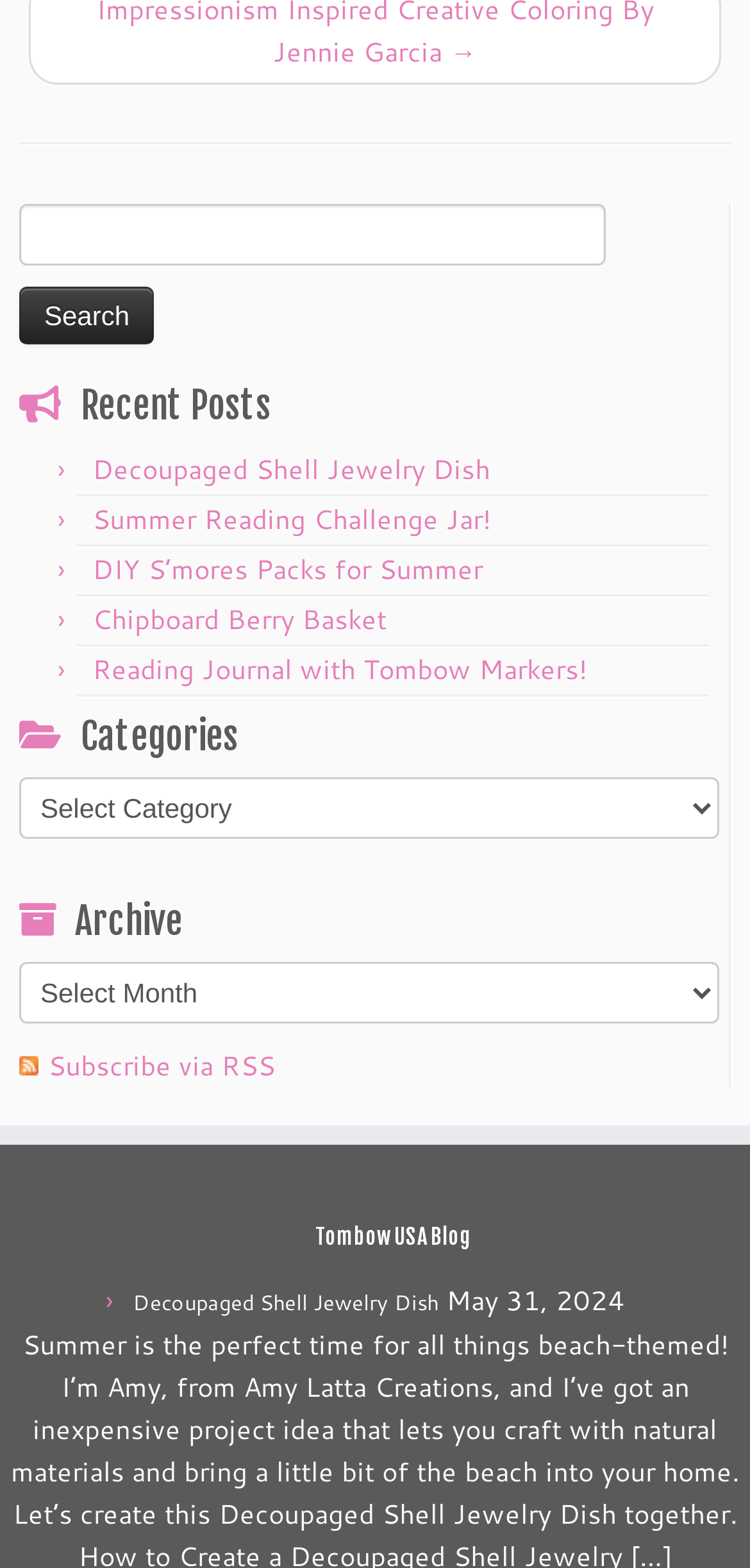Bounding box coordinates are specified in the format (top-left x, top-left y, bottom-right x, bottom-right y). All values are floating point numbers bounded between 0 and 1. Please provide the bounding box coordinate of the region this sentence describes: C.O.B.P.

None